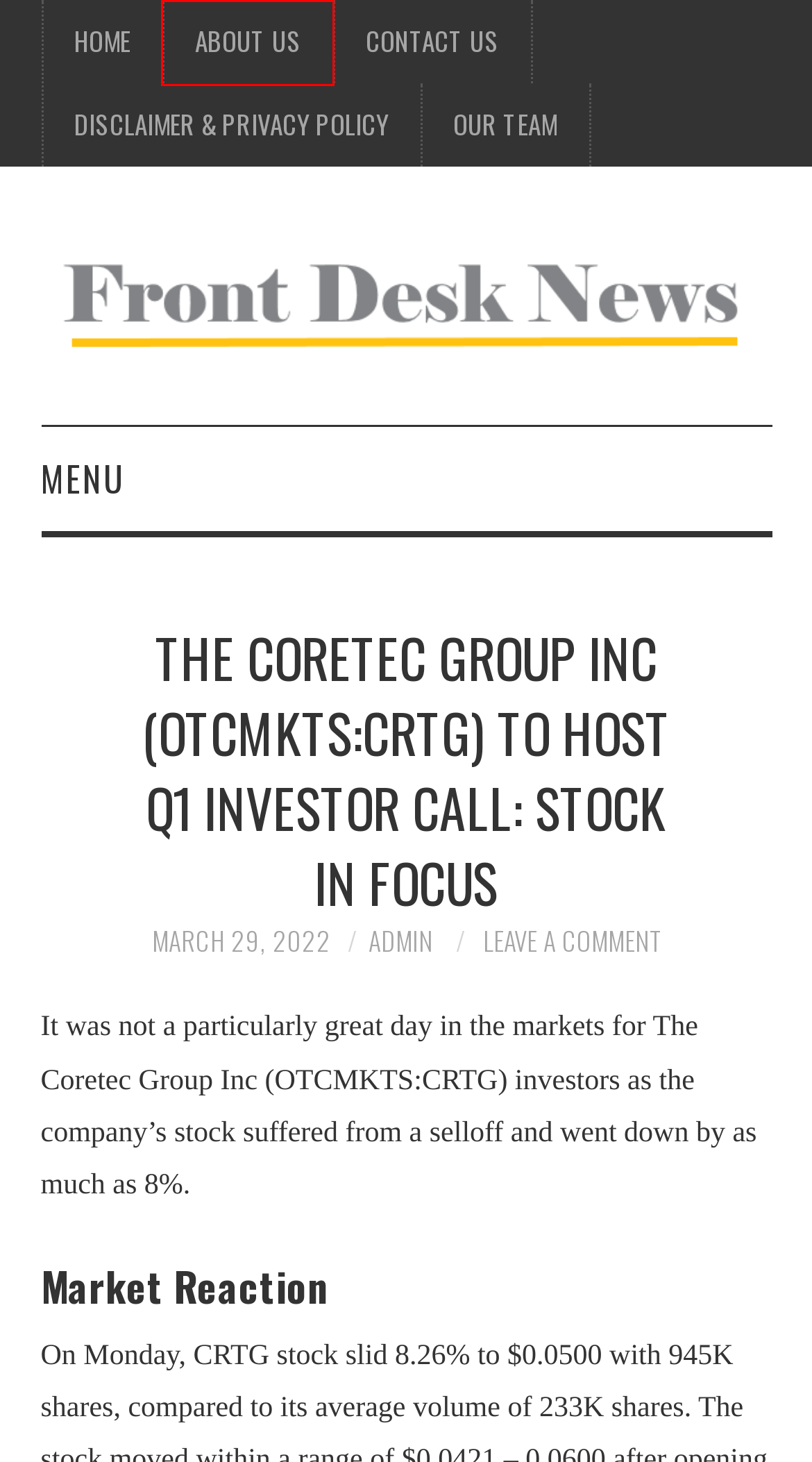Given a webpage screenshot with a UI element marked by a red bounding box, choose the description that best corresponds to the new webpage that will appear after clicking the element. The candidates are:
A. Disclaimer & Privacy Policy - Front Desk News
B. Our Team - Front Desk News
C. About Us - Front Desk News
D. Contact Us - Front Desk News
E. Technology Archives - Front Desk News
F. Front Desk News - latest stock market news
G. Admin, Author at Front Desk News
H. Science Archives - Front Desk News

C